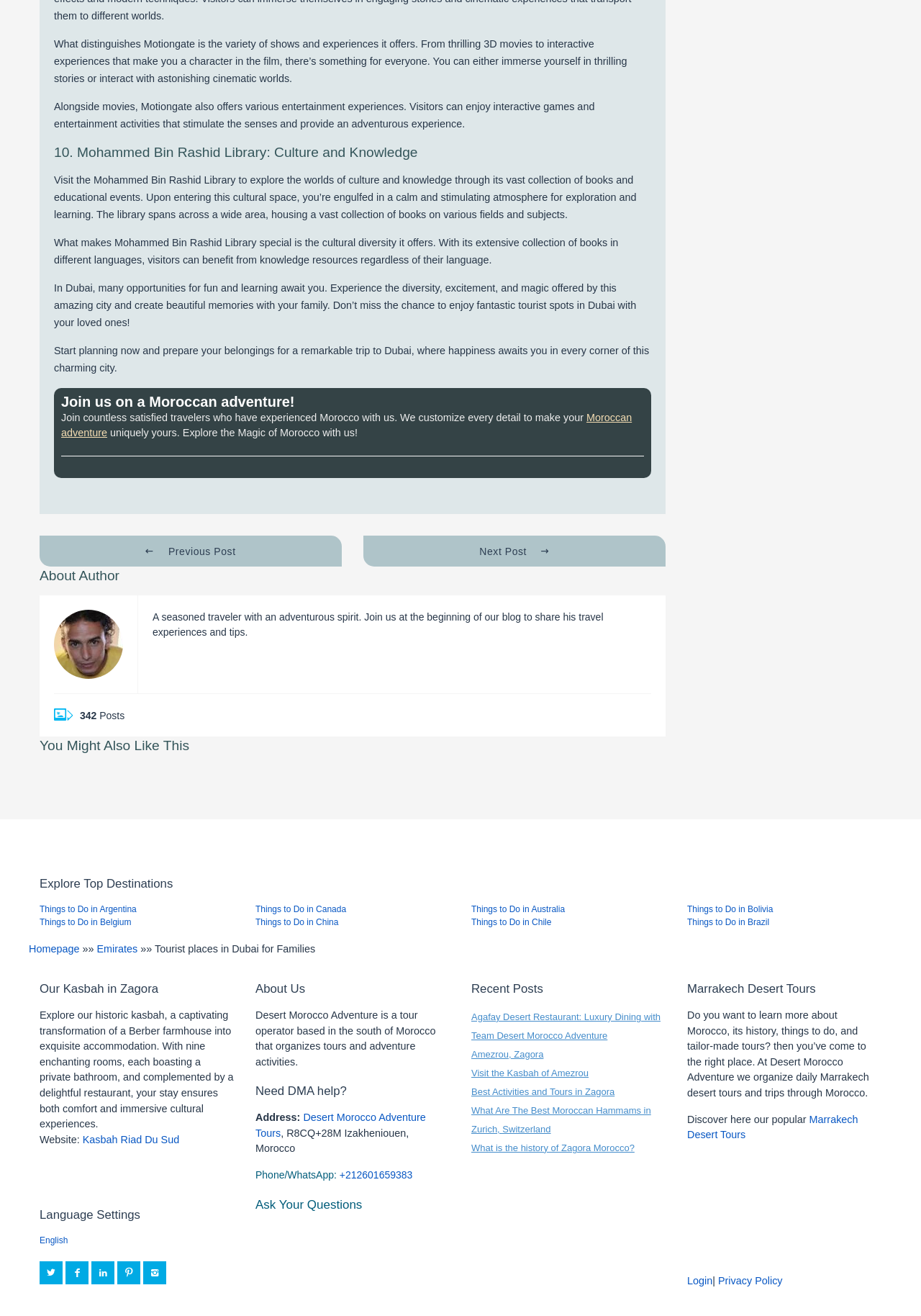Please identify the bounding box coordinates of the region to click in order to complete the task: "Visit the 'Homepage'". The coordinates must be four float numbers between 0 and 1, specified as [left, top, right, bottom].

[0.031, 0.717, 0.086, 0.725]